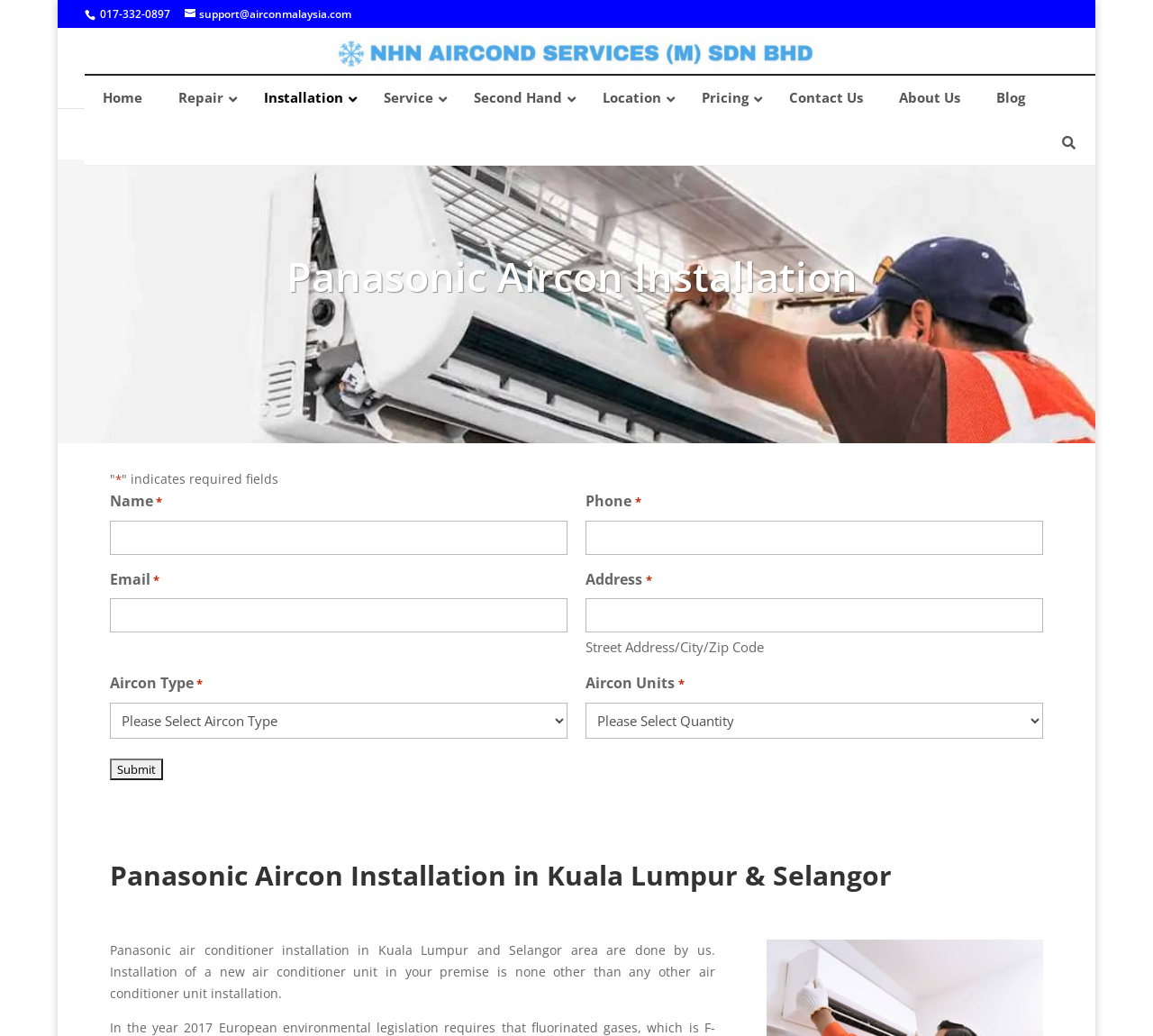Provide the bounding box coordinates for the area that should be clicked to complete the instruction: "Click the 'Aircon Service' link".

[0.271, 0.044, 0.727, 0.06]